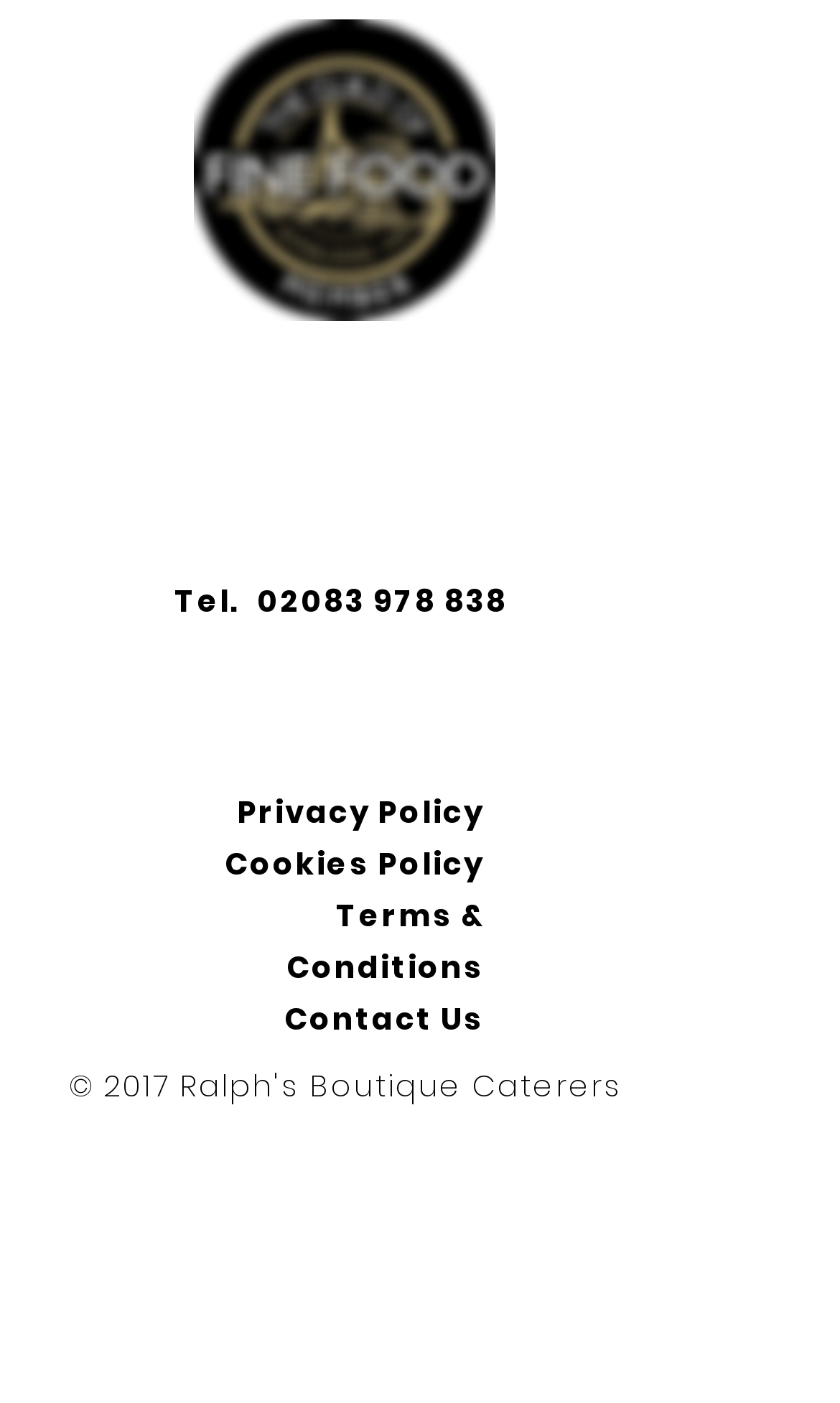Identify and provide the bounding box for the element described by: "aria-label="Facebook"".

[0.346, 0.509, 0.41, 0.547]